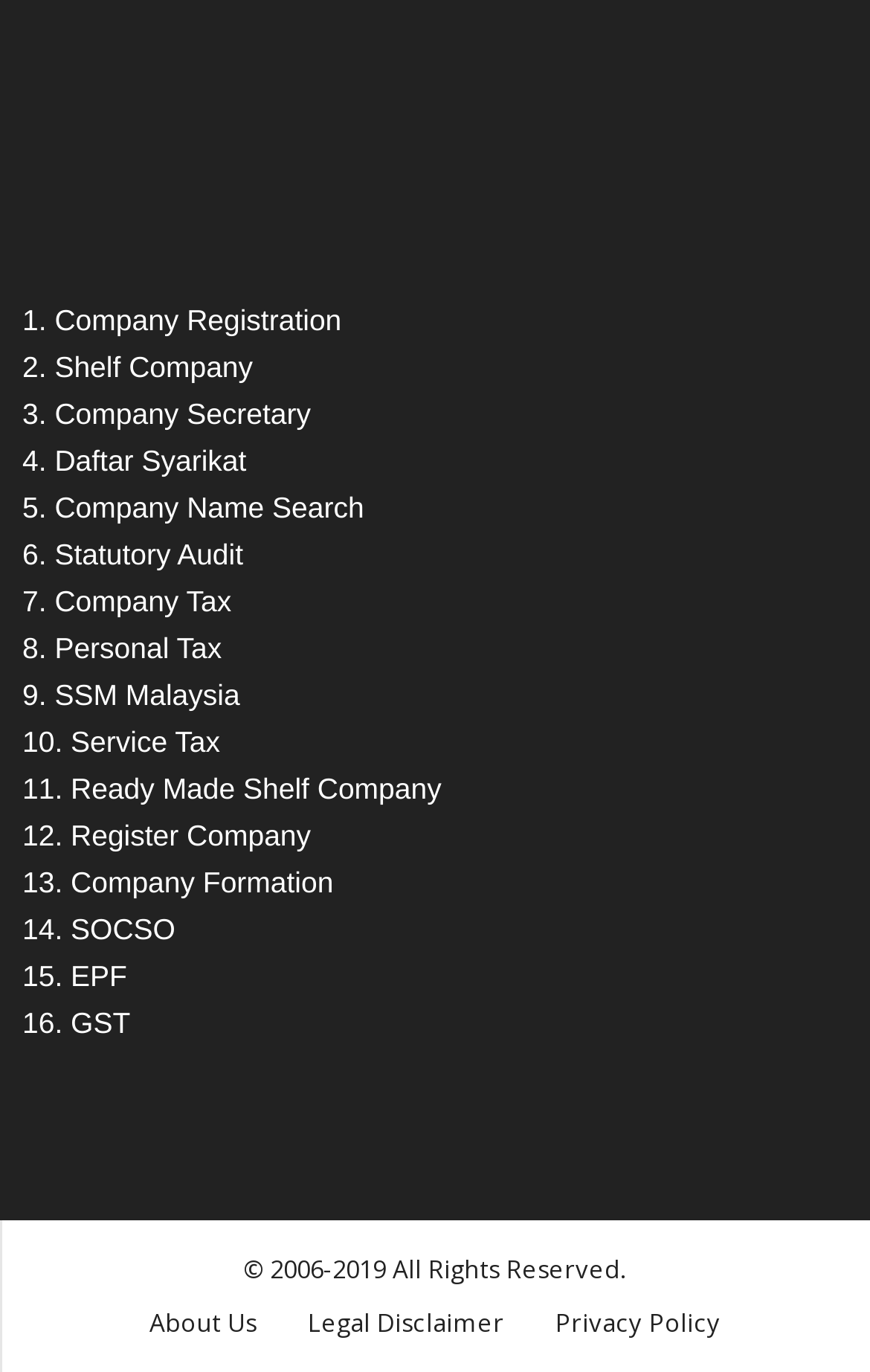What is the last service offered?
Use the information from the image to give a detailed answer to the question.

The last service offered is 'GST' which is a link on the webpage, indicated by the StaticText '16.' and the link 'GST' with bounding box coordinates [0.081, 0.733, 0.15, 0.758].